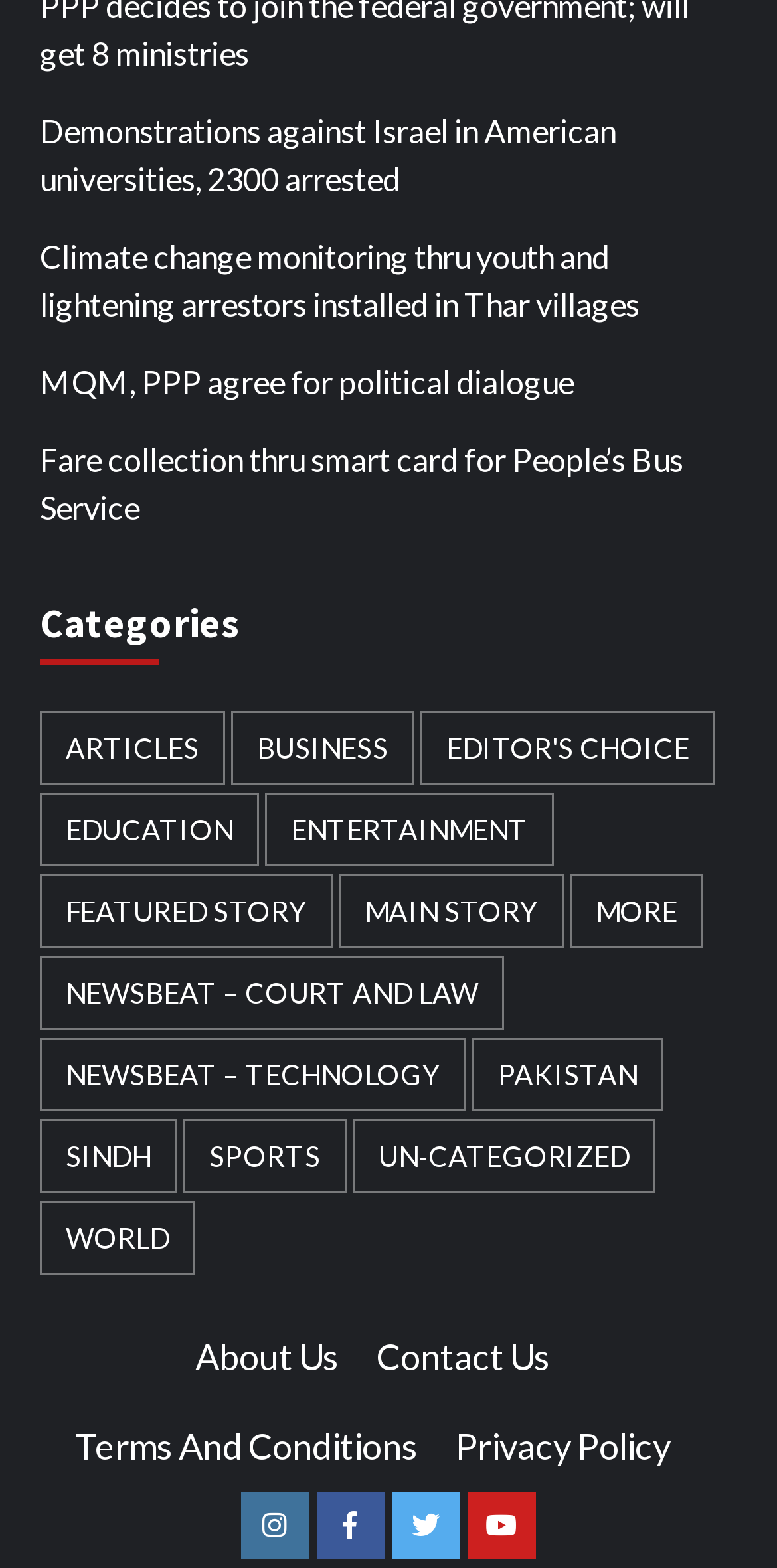How many items are in the 'Pakistan' category?
Using the visual information, answer the question in a single word or phrase.

1,491